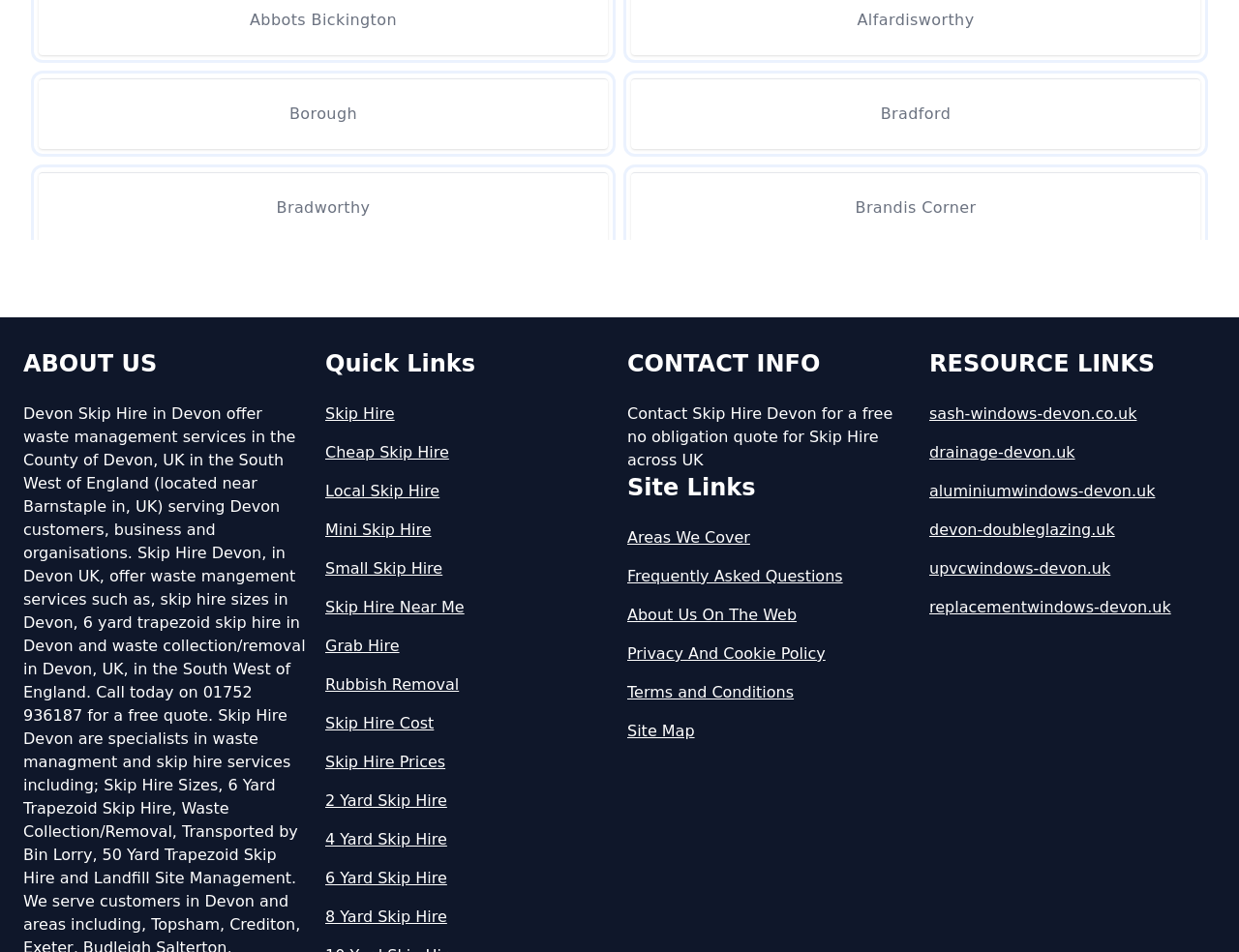Identify the bounding box coordinates of the area that should be clicked in order to complete the given instruction: "Click the 'Rick's kitemark' link". The bounding box coordinates should be four float numbers between 0 and 1, i.e., [left, top, right, bottom].

None